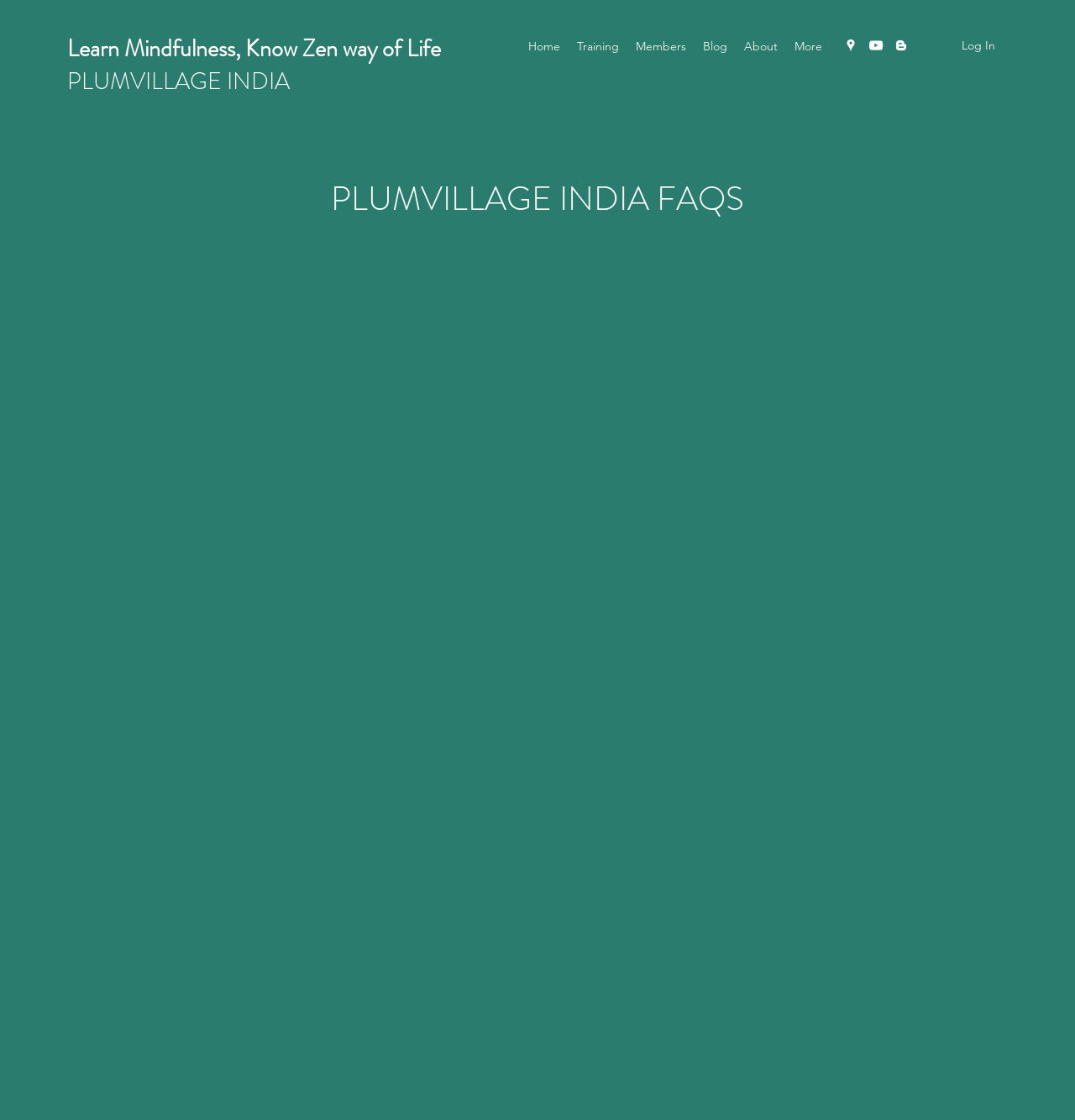Please identify the coordinates of the bounding box for the clickable region that will accomplish this instruction: "Click on the 'Log In' button".

[0.855, 0.027, 0.937, 0.055]